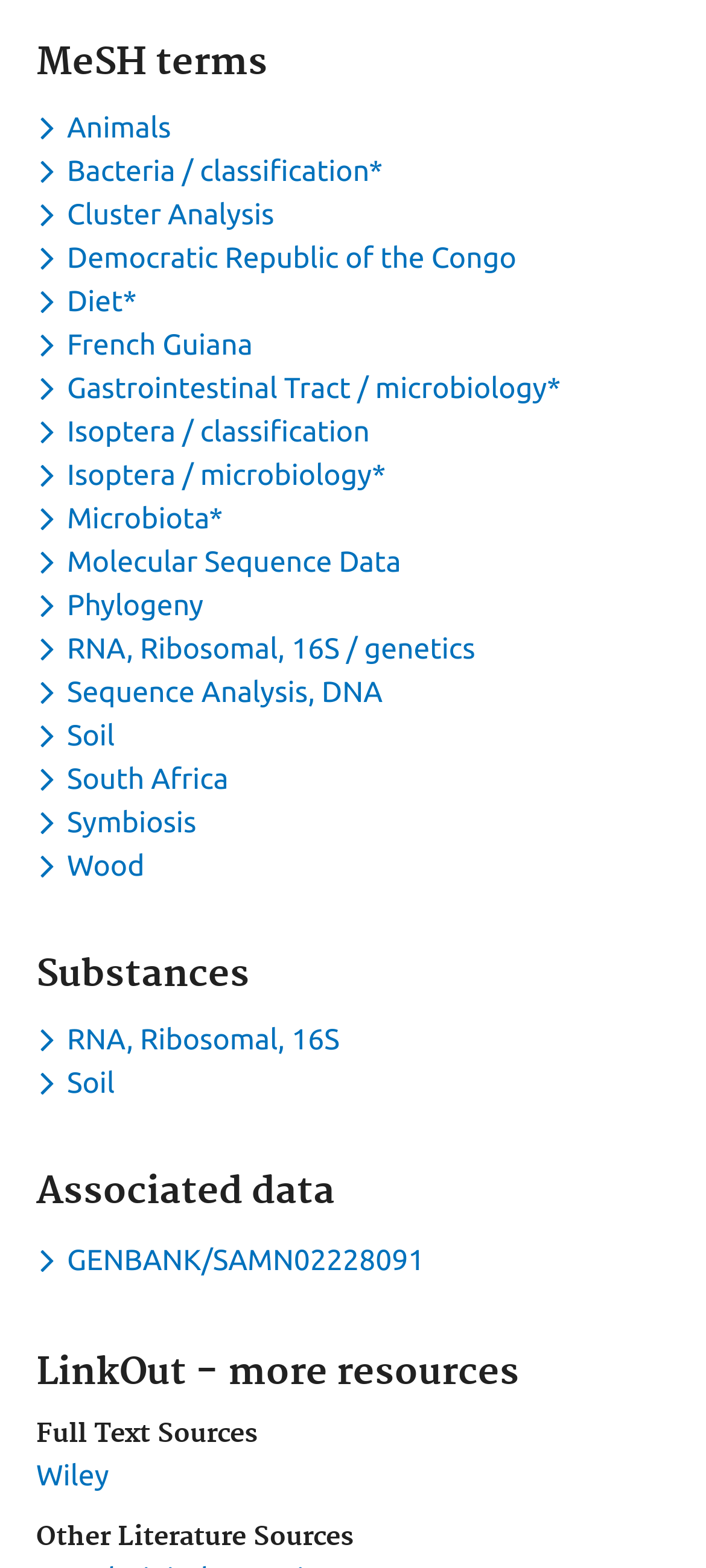Please mark the clickable region by giving the bounding box coordinates needed to complete this instruction: "Toggle dropdown menu for keyword Microbiota".

[0.051, 0.32, 0.328, 0.341]